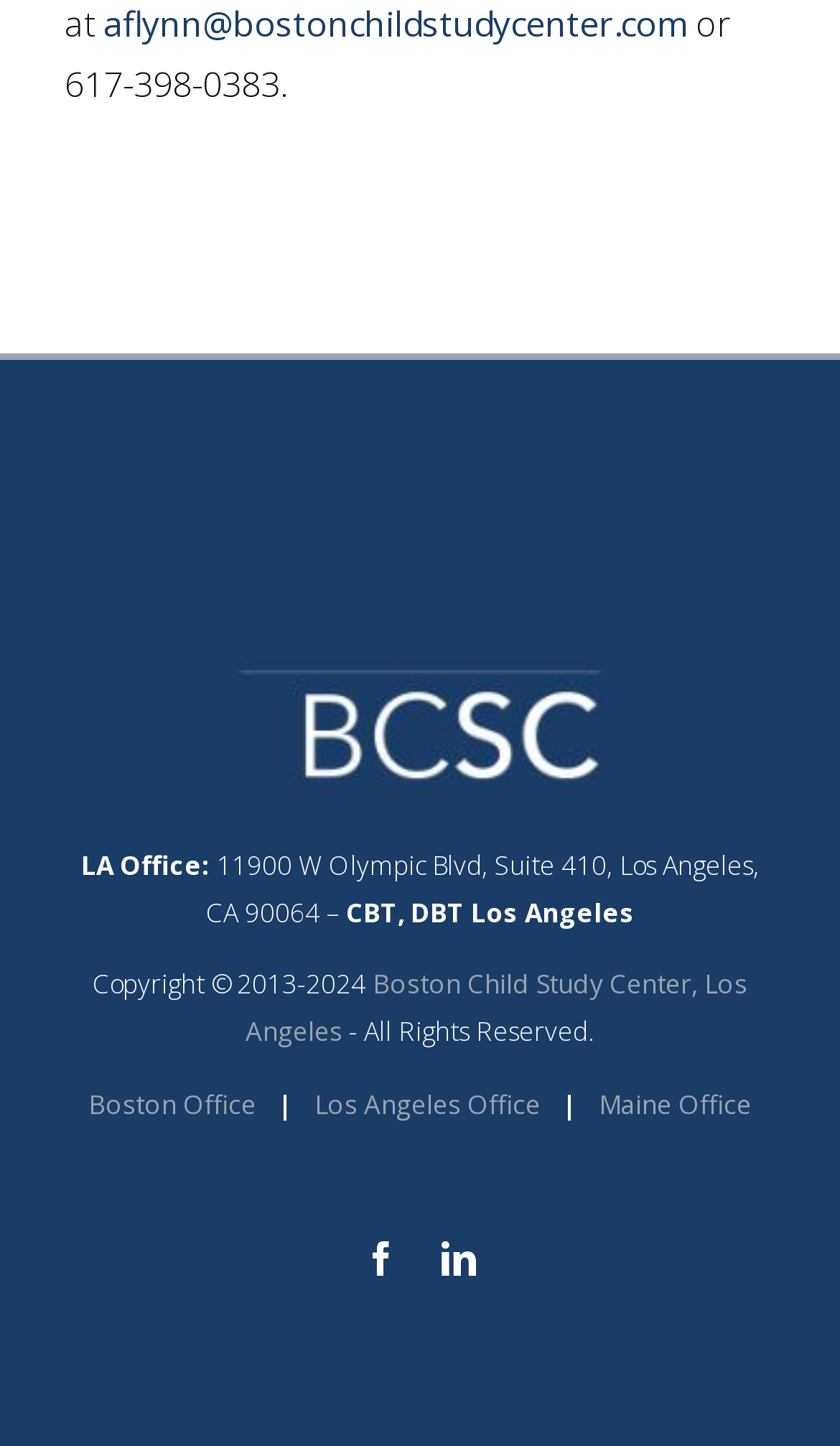Using the information shown in the image, answer the question with as much detail as possible: What is the year of the copyright?

I found the year of the copyright by looking at the static text 'Copyright © 2013-' and the static text '2024'.